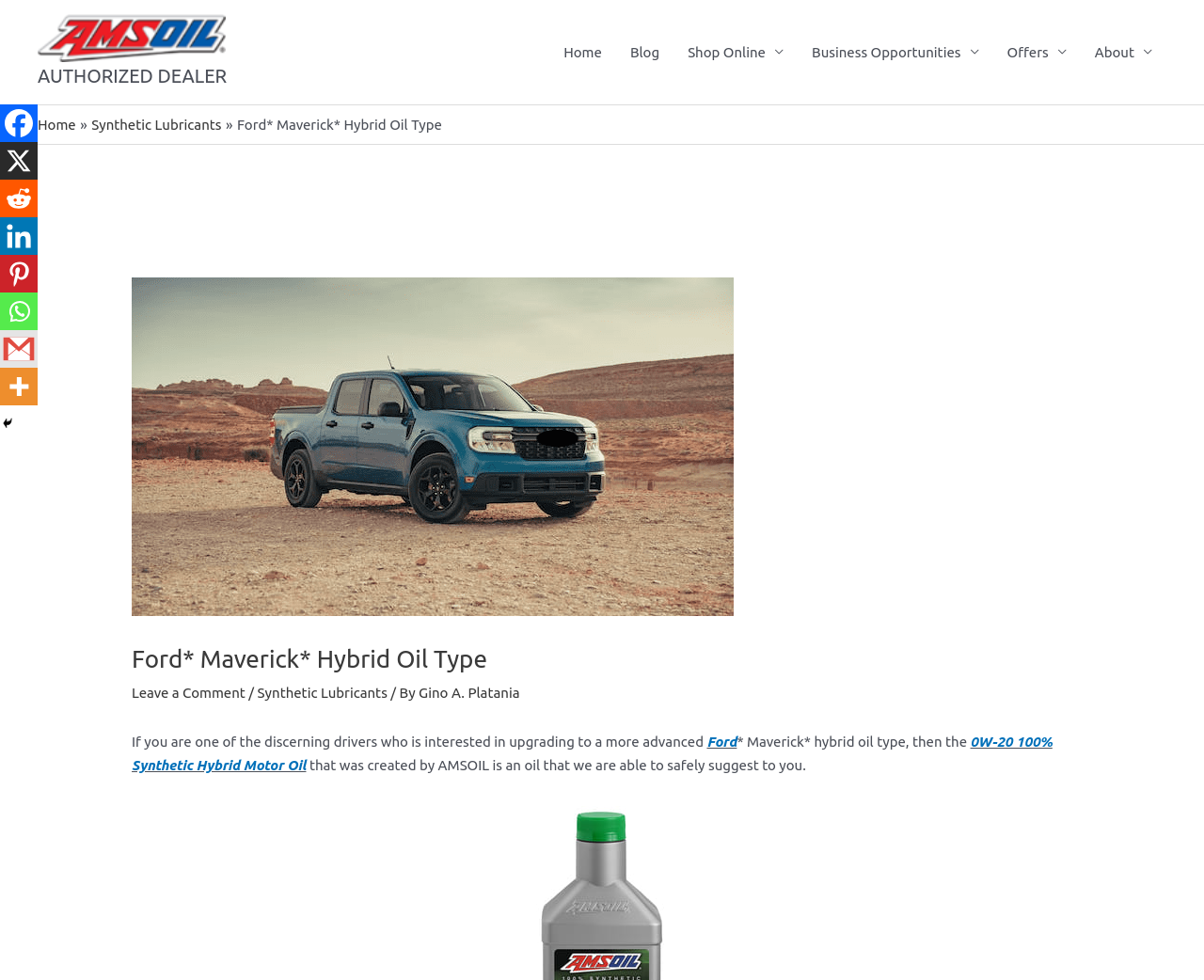Select the bounding box coordinates of the element I need to click to carry out the following instruction: "Leave a comment on the blog post".

[0.109, 0.698, 0.204, 0.715]